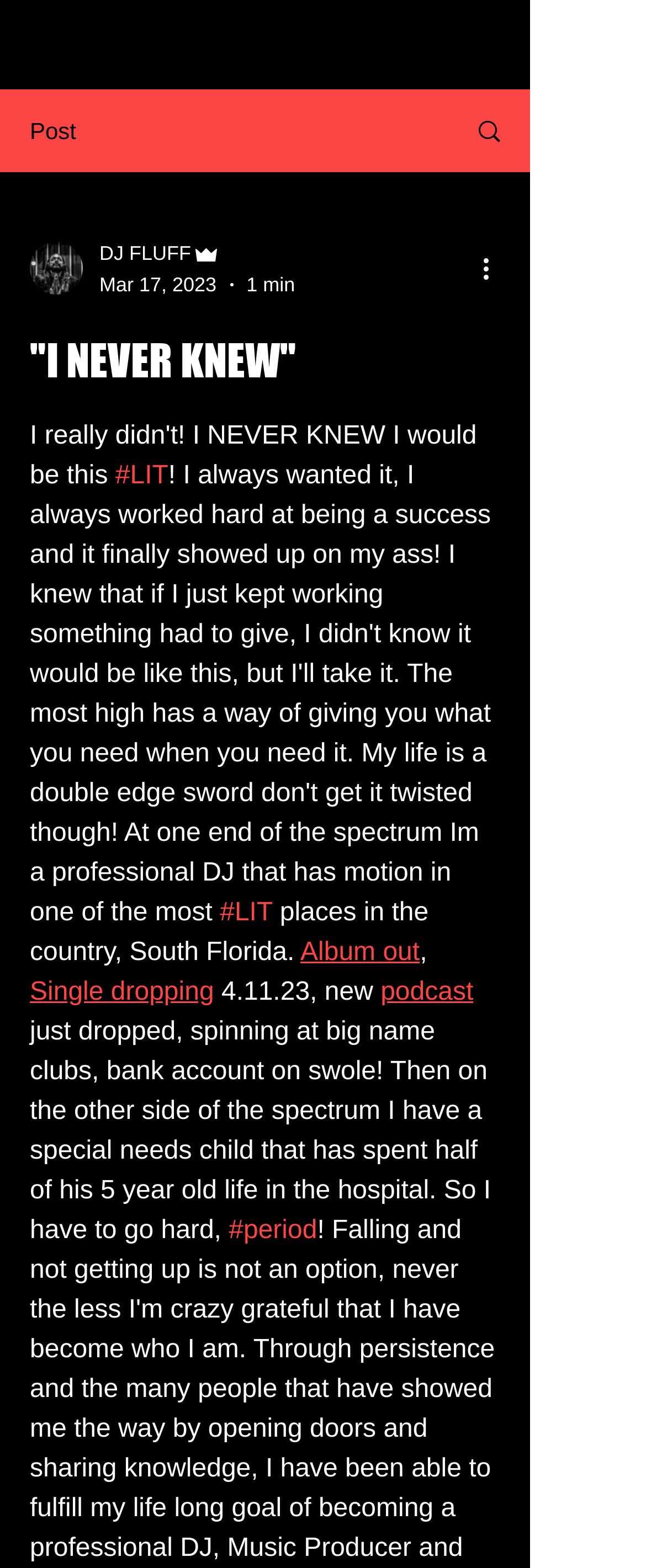Find the bounding box coordinates corresponding to the UI element with the description: "name="subscribe-fname" placeholder="Your First Name"". The coordinates should be formatted as [left, top, right, bottom], with values as floats between 0 and 1.

None